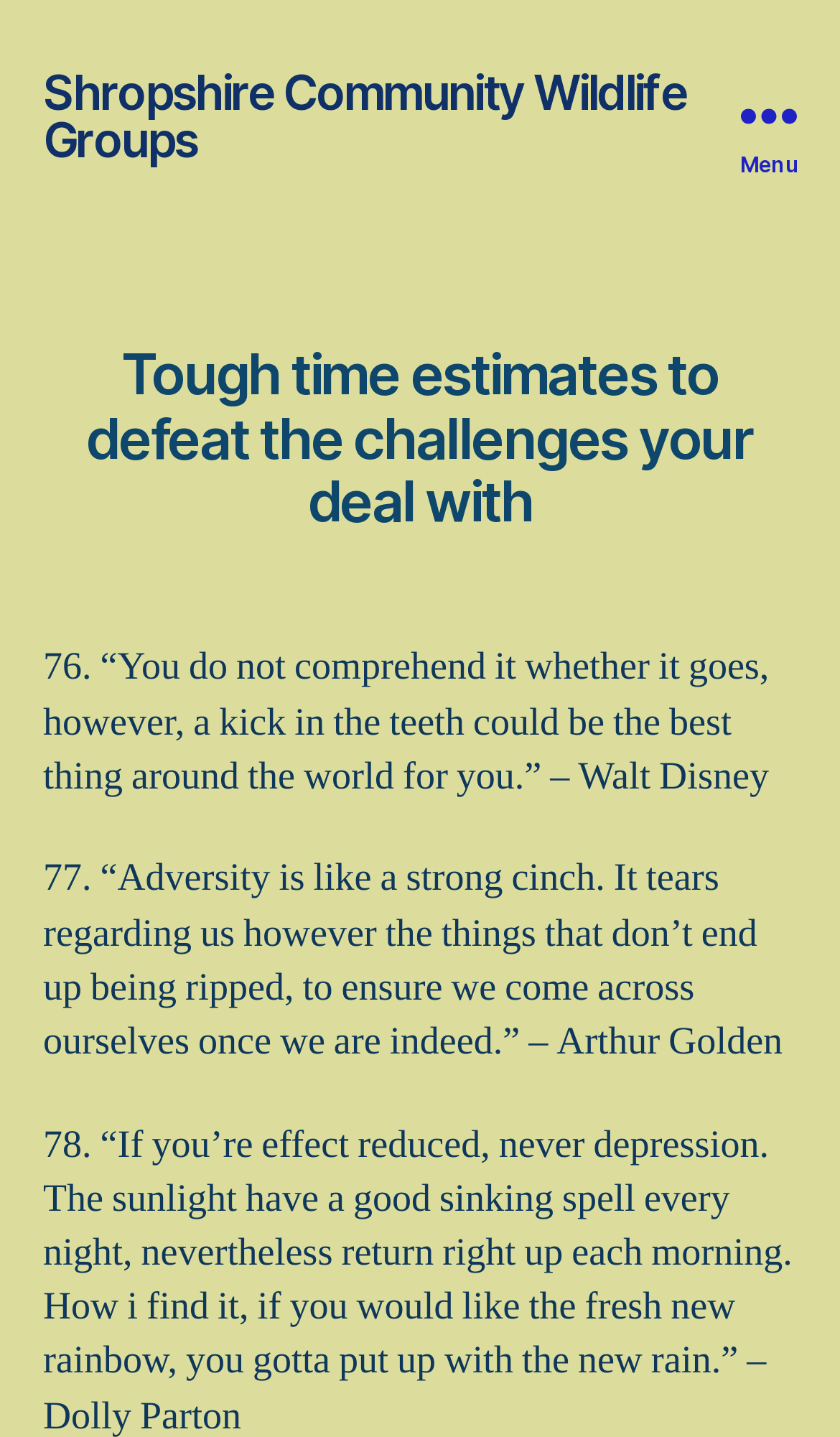What is the text of the webpage's headline?

Tough time estimates to defeat the challenges your deal with